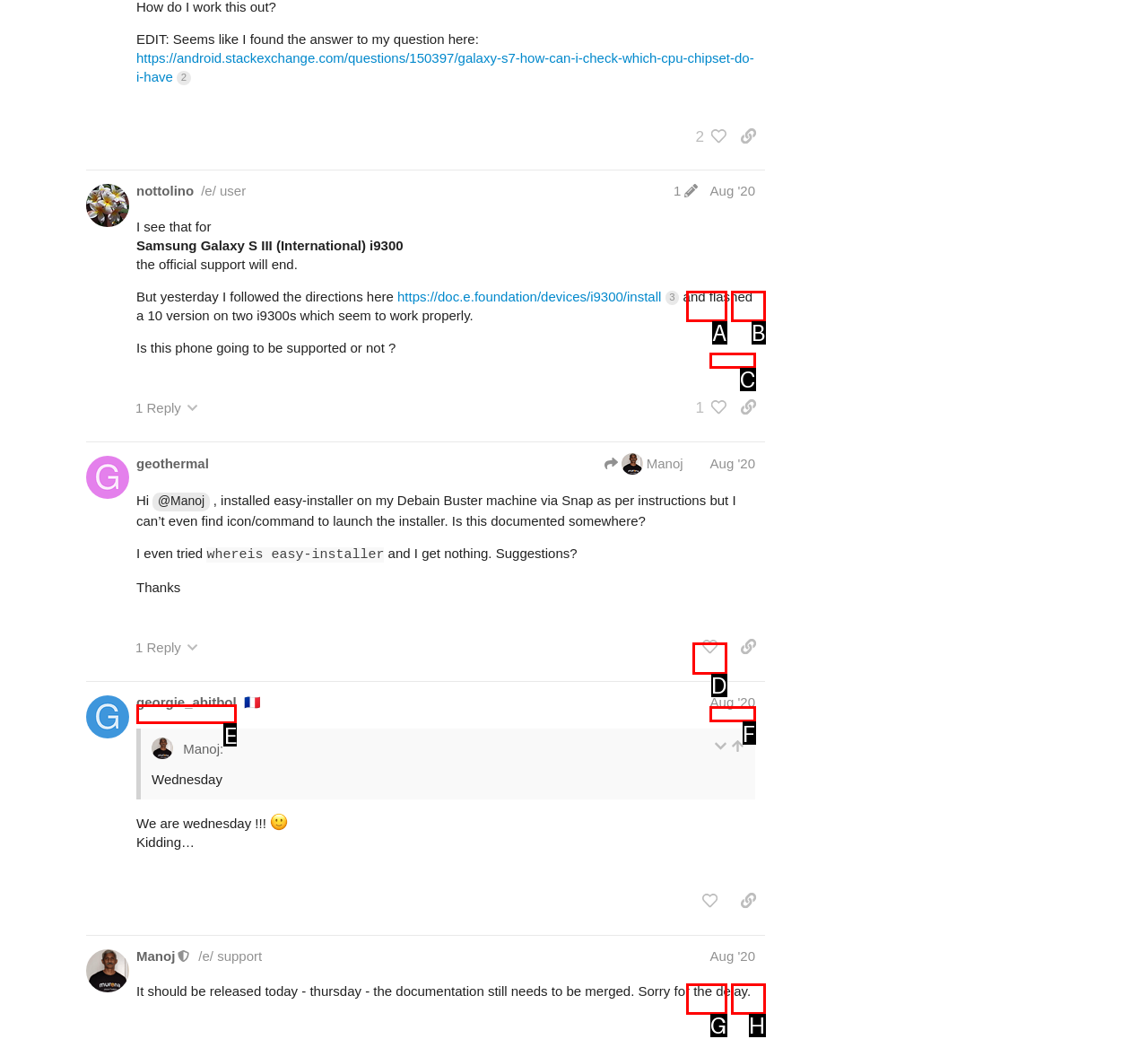Tell me which one HTML element best matches the description: georgie_abitbol Answer with the option's letter from the given choices directly.

E